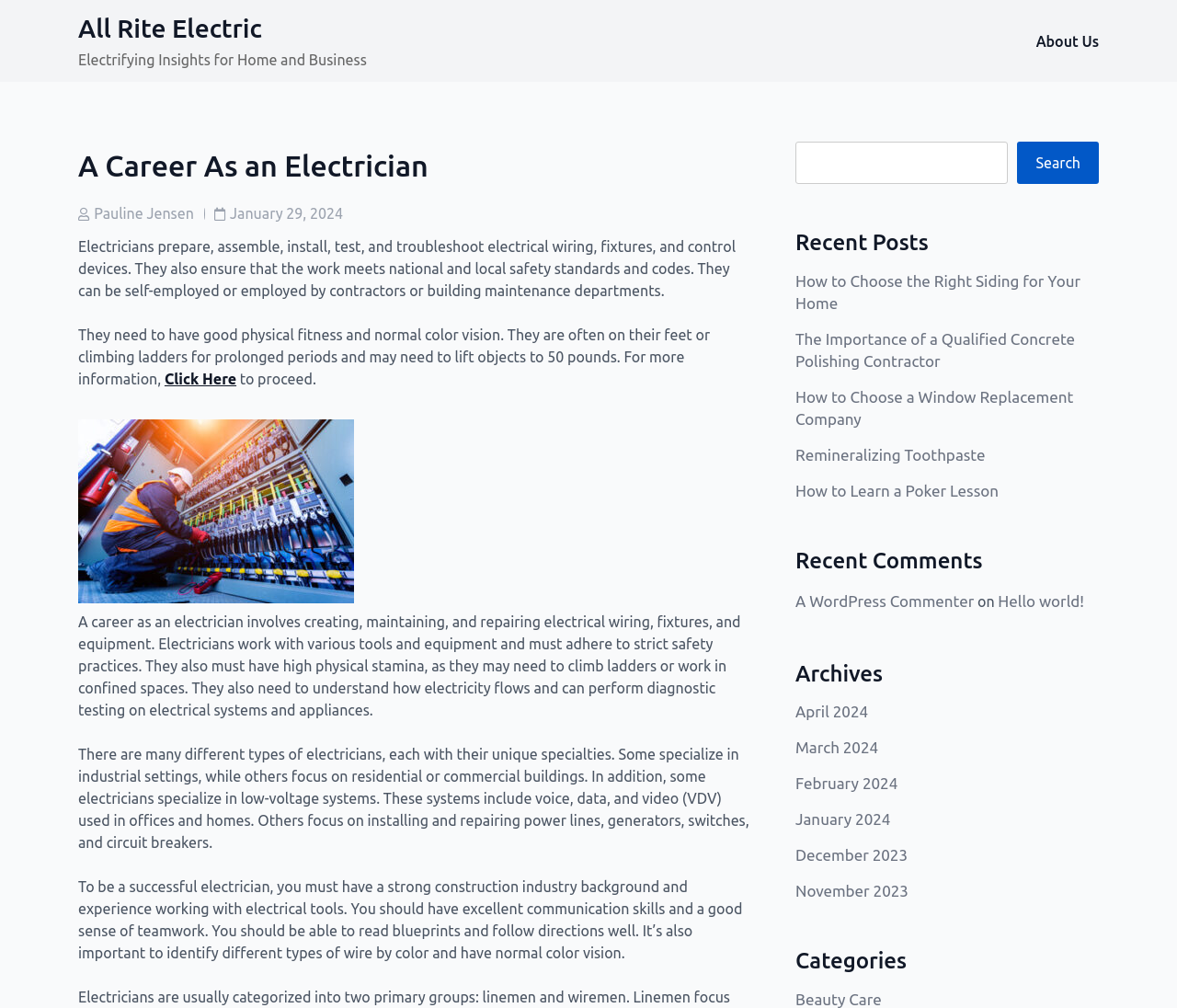What is the physical requirement for an electrician?
Please provide a single word or phrase based on the screenshot.

Good physical fitness